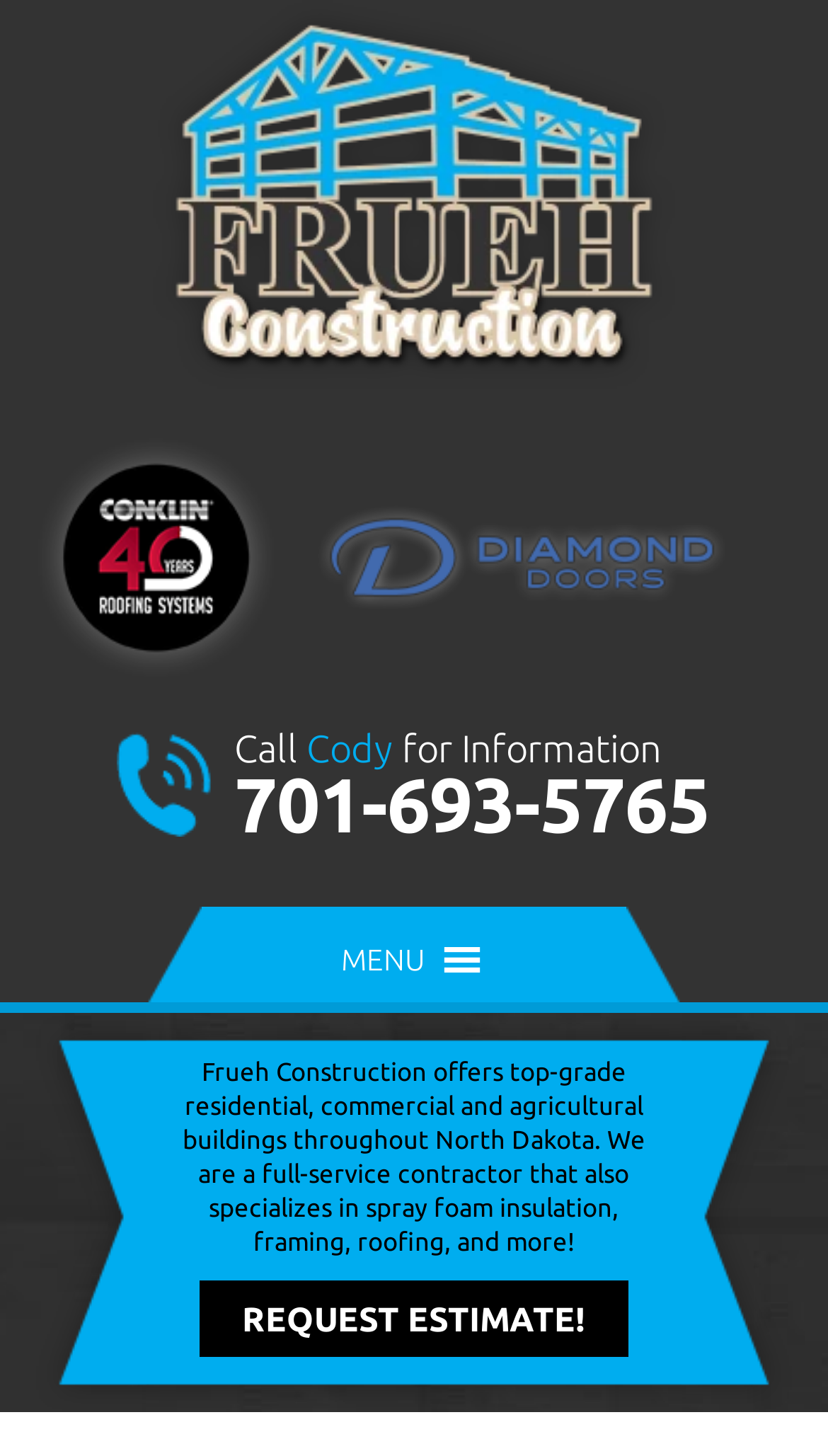What is the name of the person to contact?
Answer briefly with a single word or phrase based on the image.

Cody